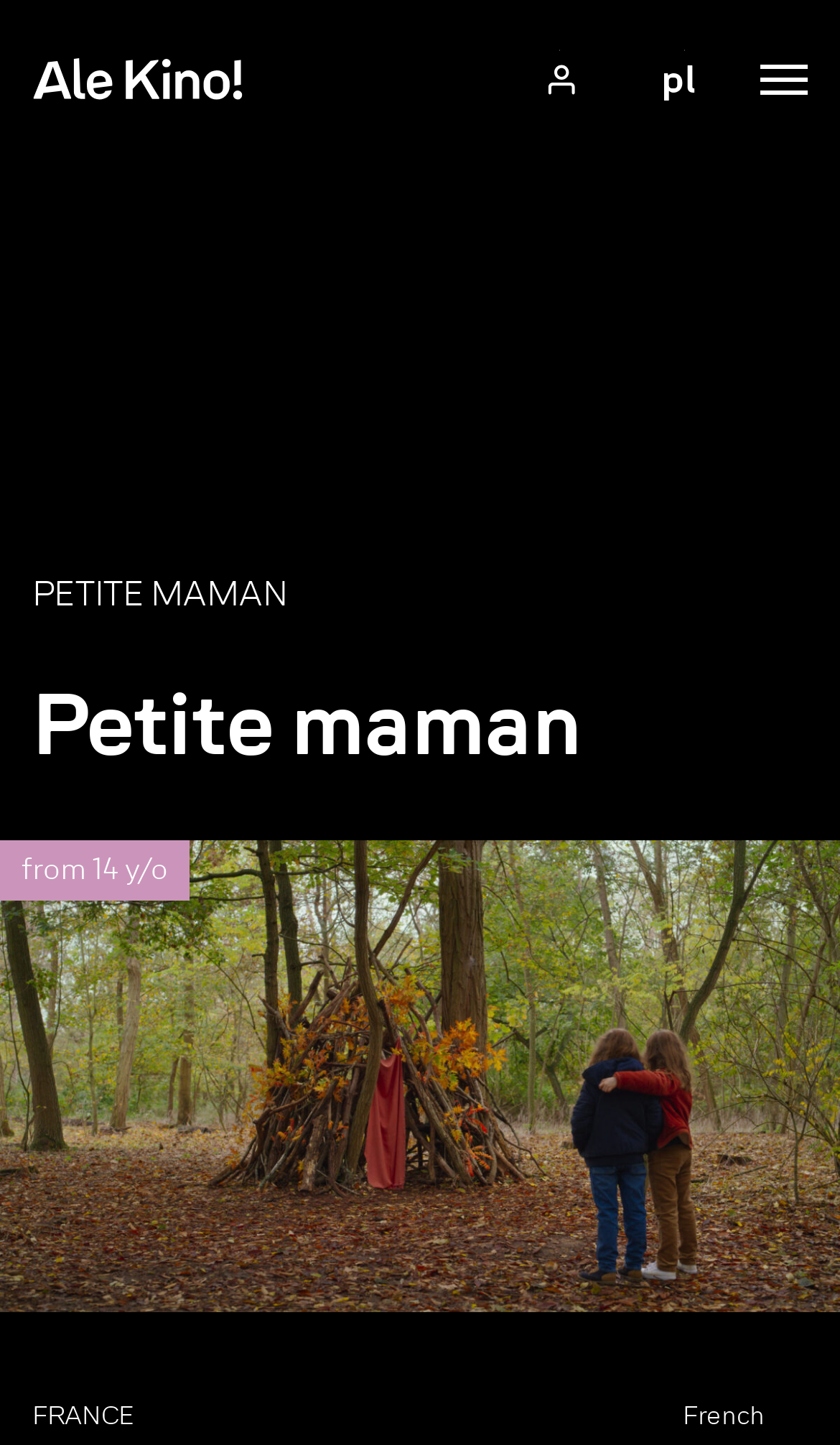Extract the bounding box coordinates for the UI element described as: "Informacje dla grup".

[0.54, 0.595, 0.912, 0.628]